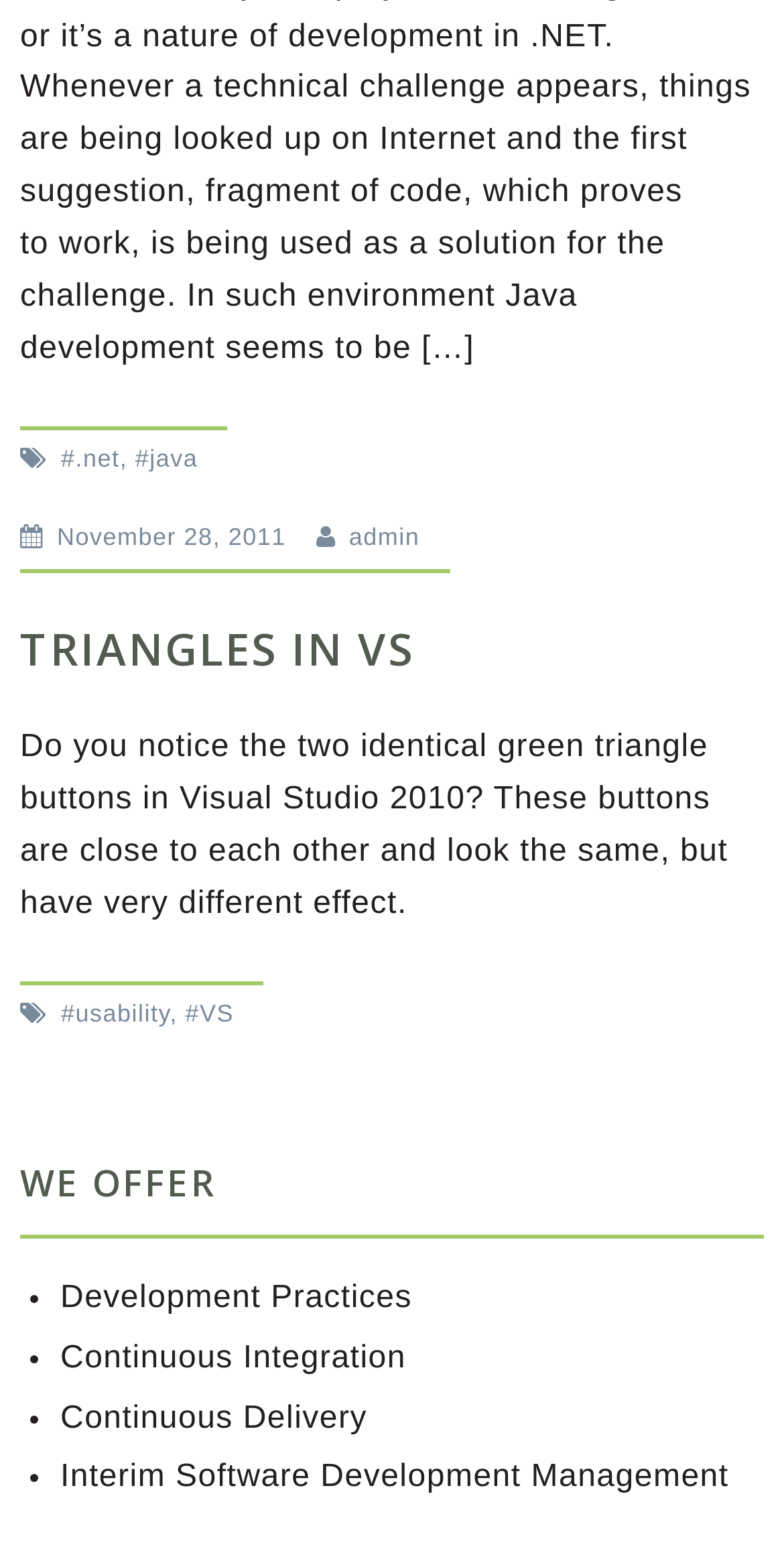Locate the bounding box coordinates of the clickable element to fulfill the following instruction: "visit the page about TRIANGLES IN VS". Provide the coordinates as four float numbers between 0 and 1 in the format [left, top, right, bottom].

[0.026, 0.399, 0.528, 0.438]